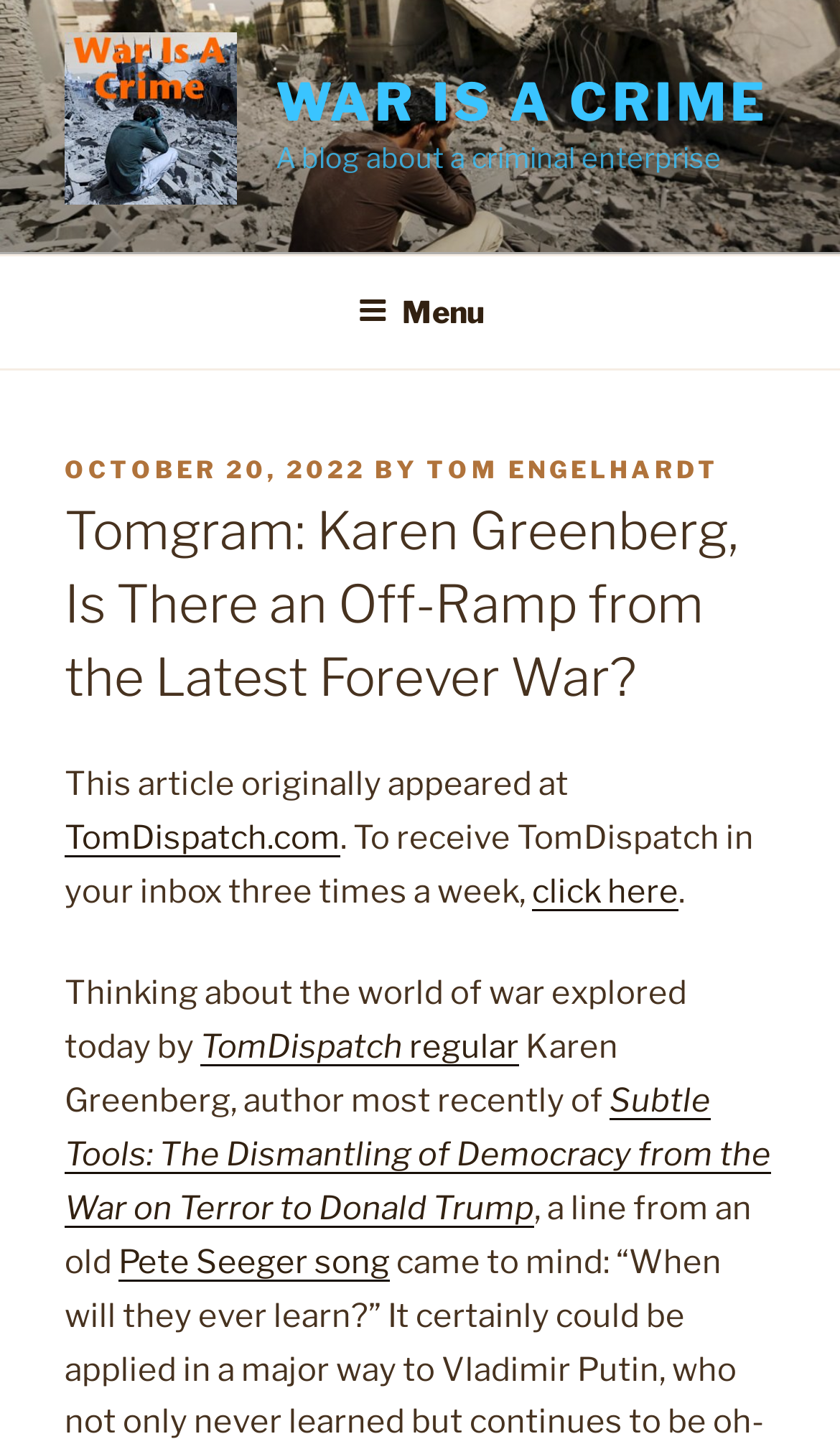Please identify the coordinates of the bounding box for the clickable region that will accomplish this instruction: "Check the link to Subtle Tools: The Dismantling of Democracy from the War on Terror to Donald Trump".

[0.077, 0.752, 0.918, 0.853]